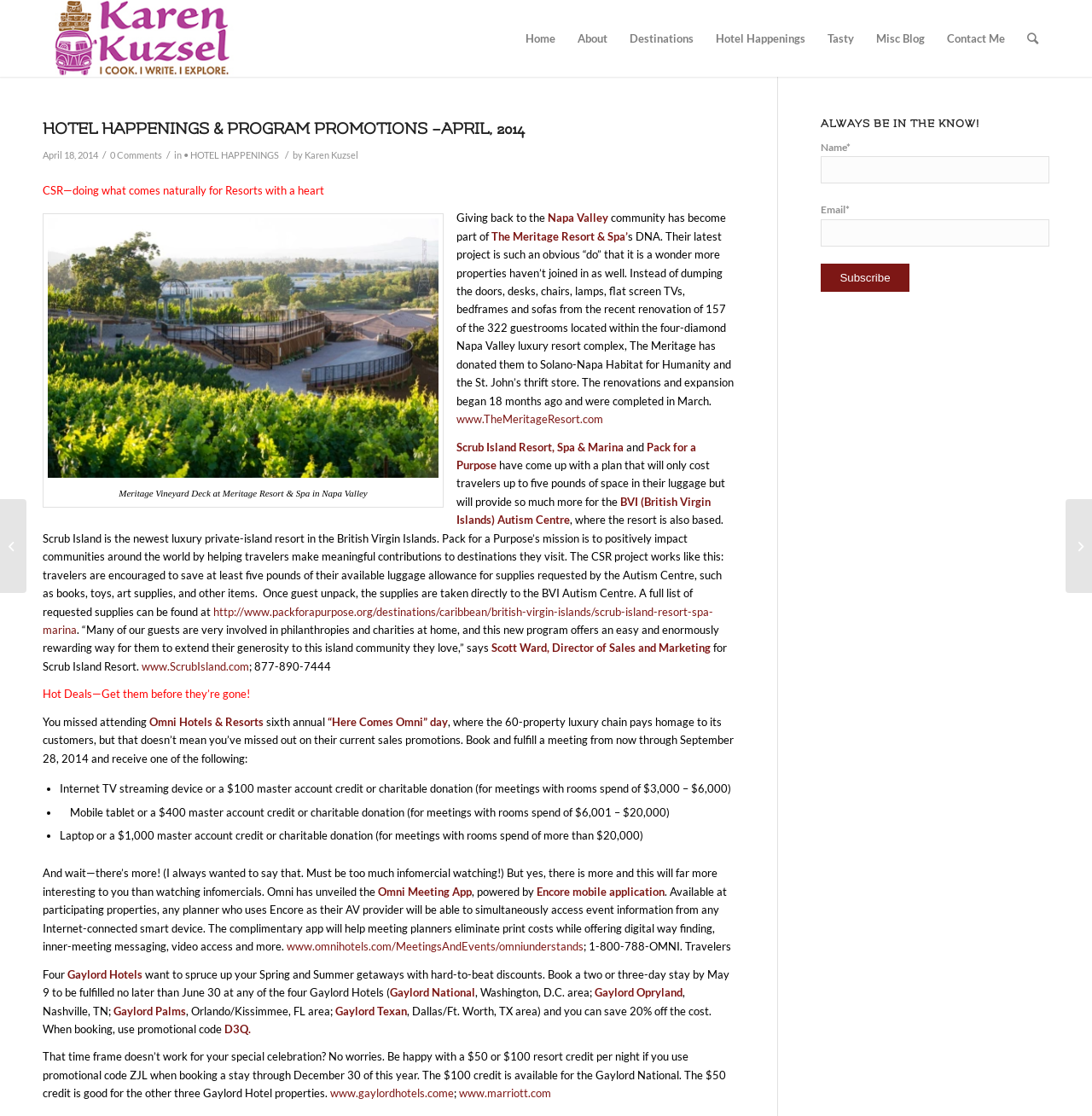Can you identify the bounding box coordinates of the clickable region needed to carry out this instruction: 'Book a stay at Gaylord Hotels'? The coordinates should be four float numbers within the range of 0 to 1, stated as [left, top, right, bottom].

[0.302, 0.974, 0.416, 0.986]